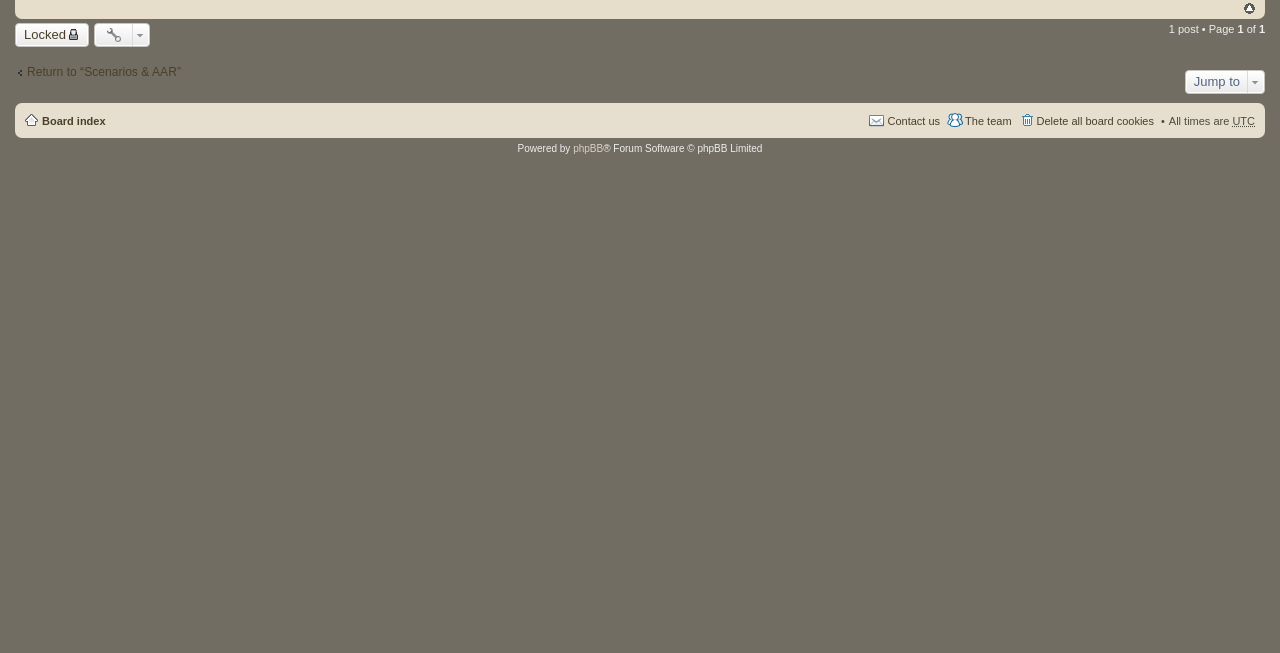From the given element description: "Locked", find the bounding box for the UI element. Provide the coordinates as four float numbers between 0 and 1, in the order [left, top, right, bottom].

[0.012, 0.035, 0.069, 0.071]